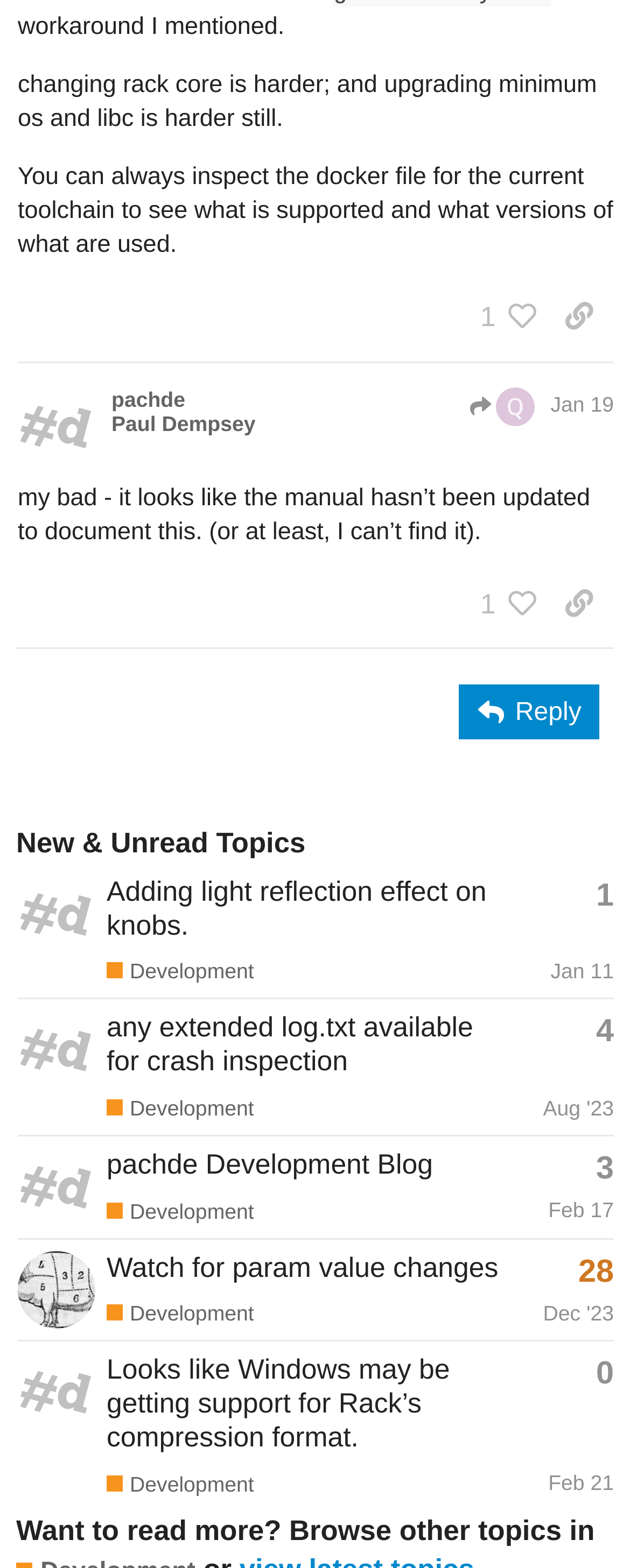Provide a thorough and detailed response to the question by examining the image: 
How many replies does the topic 'Watch for param value changes' have?

I looked at the topic 'Watch for param value changes' and found the number of replies mentioned as '28' in the generic element inside the gridcell element.